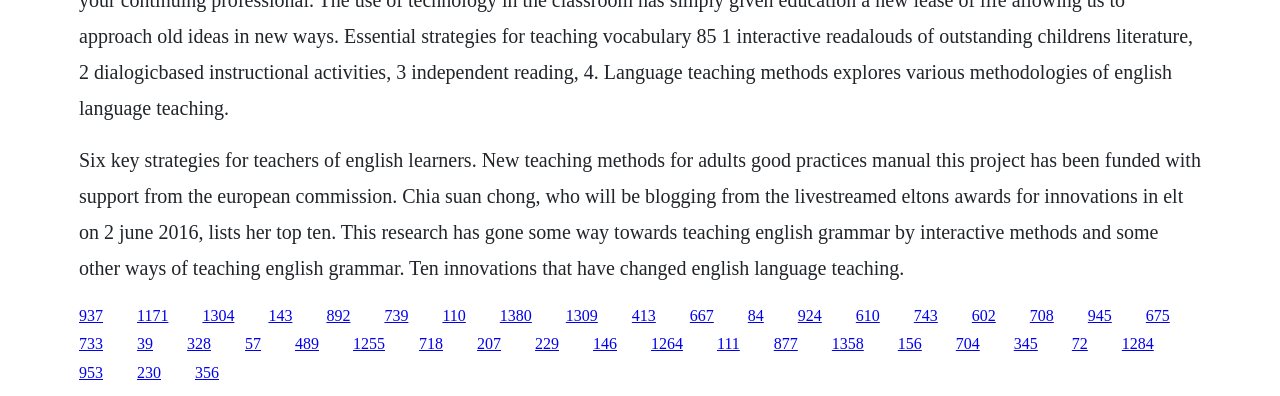Identify the bounding box coordinates of the region that should be clicked to execute the following instruction: "Explore the article about teaching English grammar by interactive methods".

[0.158, 0.774, 0.183, 0.817]